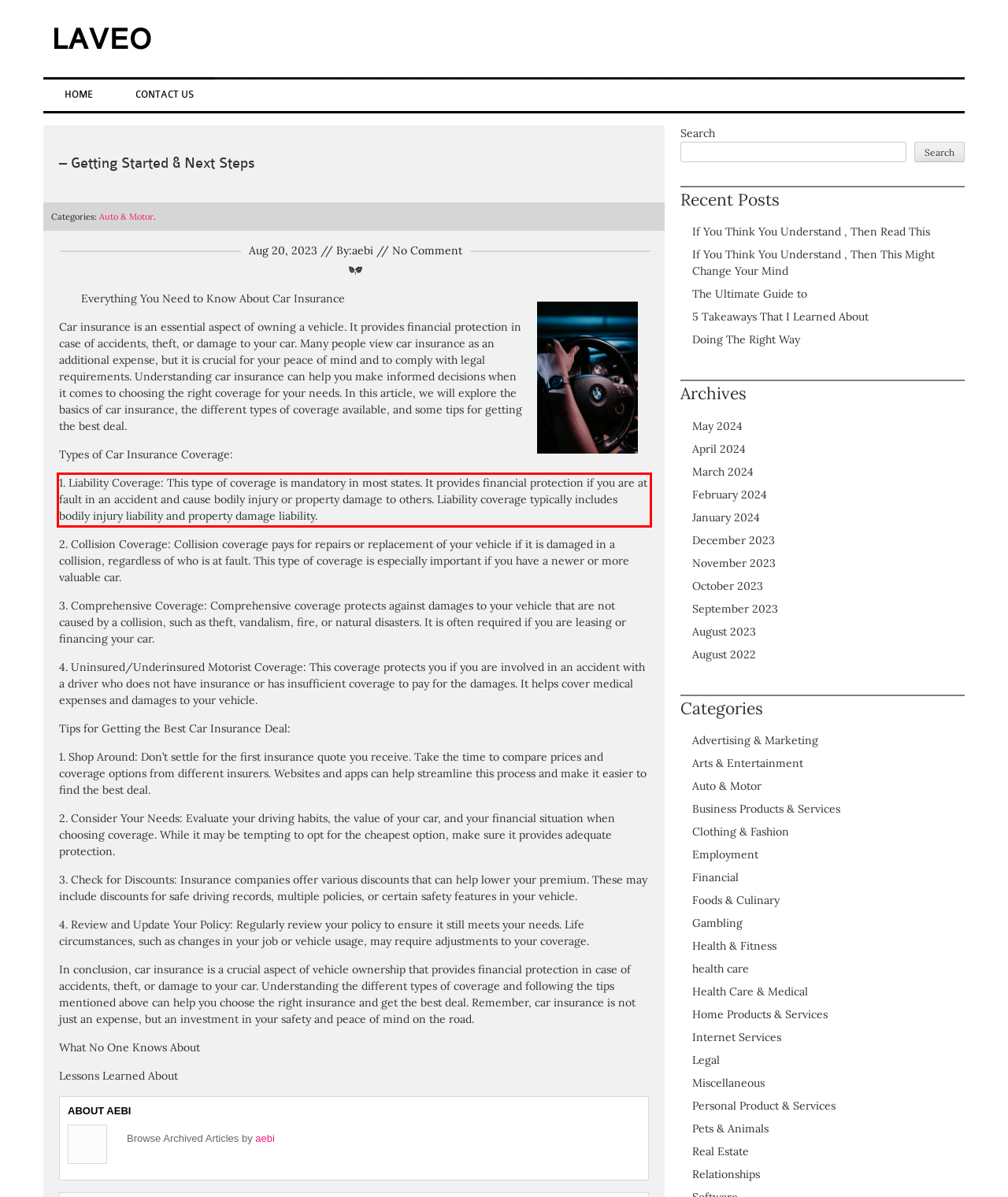Observe the screenshot of the webpage that includes a red rectangle bounding box. Conduct OCR on the content inside this red bounding box and generate the text.

1. Liability Coverage: This type of coverage is mandatory in most states. It provides financial protection if you are at fault in an accident and cause bodily injury or property damage to others. Liability coverage typically includes bodily injury liability and property damage liability.